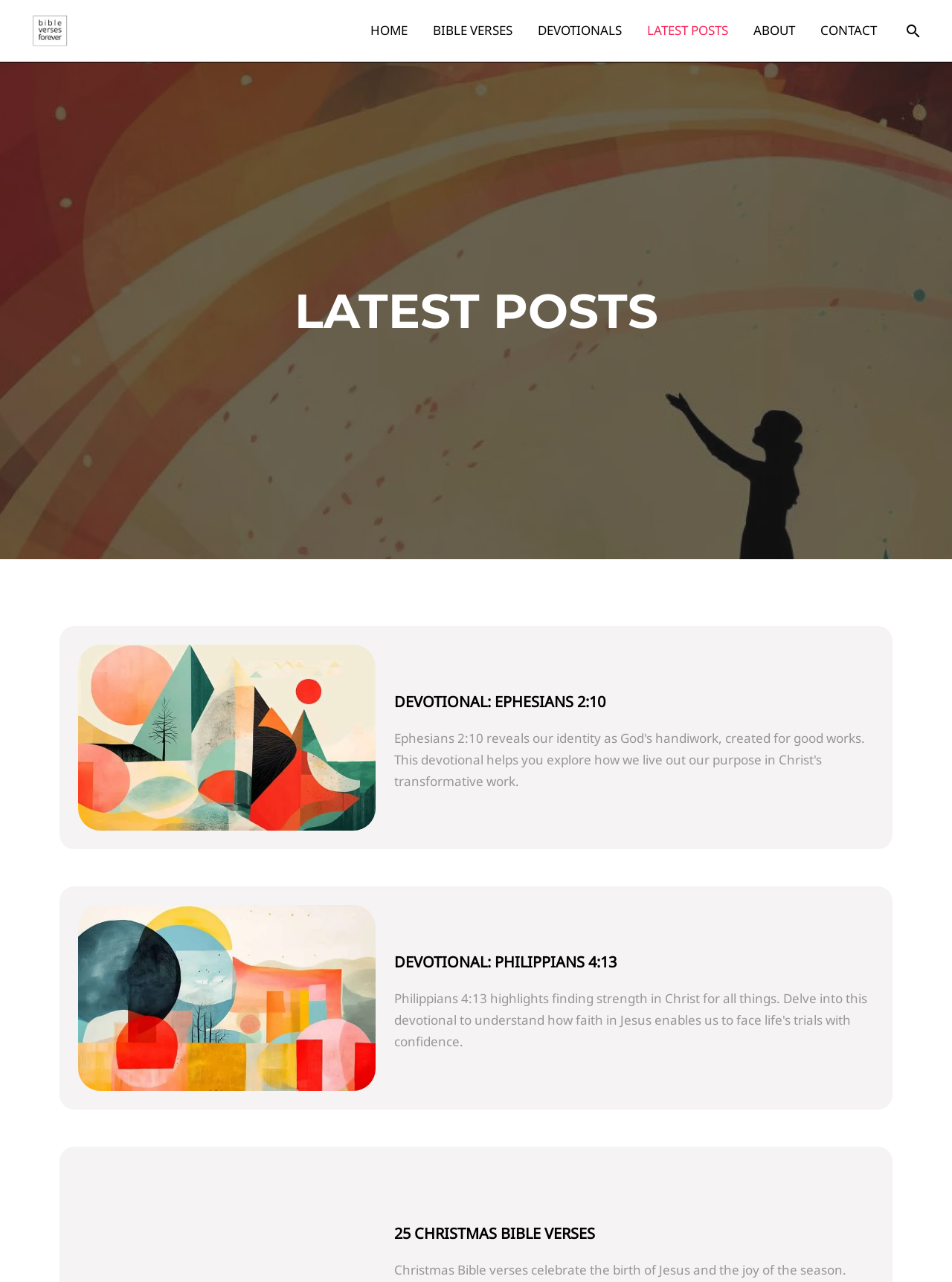Given the element description: "LATEST POSTS", predict the bounding box coordinates of this UI element. The coordinates must be four float numbers between 0 and 1, given as [left, top, right, bottom].

[0.666, 0.004, 0.778, 0.044]